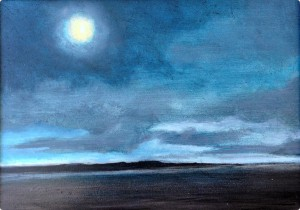Deliver an in-depth description of the image, highlighting major points.

The image depicts a serene landscape painting titled "View From the Ferry - Moonlit." This artwork, created using oil on panel, showcases a captivating night scene with a luminous moon hanging low in the sky, casting a gentle glow over the horizon. The composition features a broad expanse of dark water reflecting the soft blue tones of the night sky, which is filled with subtle clouds. The interplay of light and shadow creates a tranquil atmosphere, perfectly capturing the essence of a peaceful ferry ride under the moonlight. This framed piece measures 7x5 inches and is offered for sale at $185.